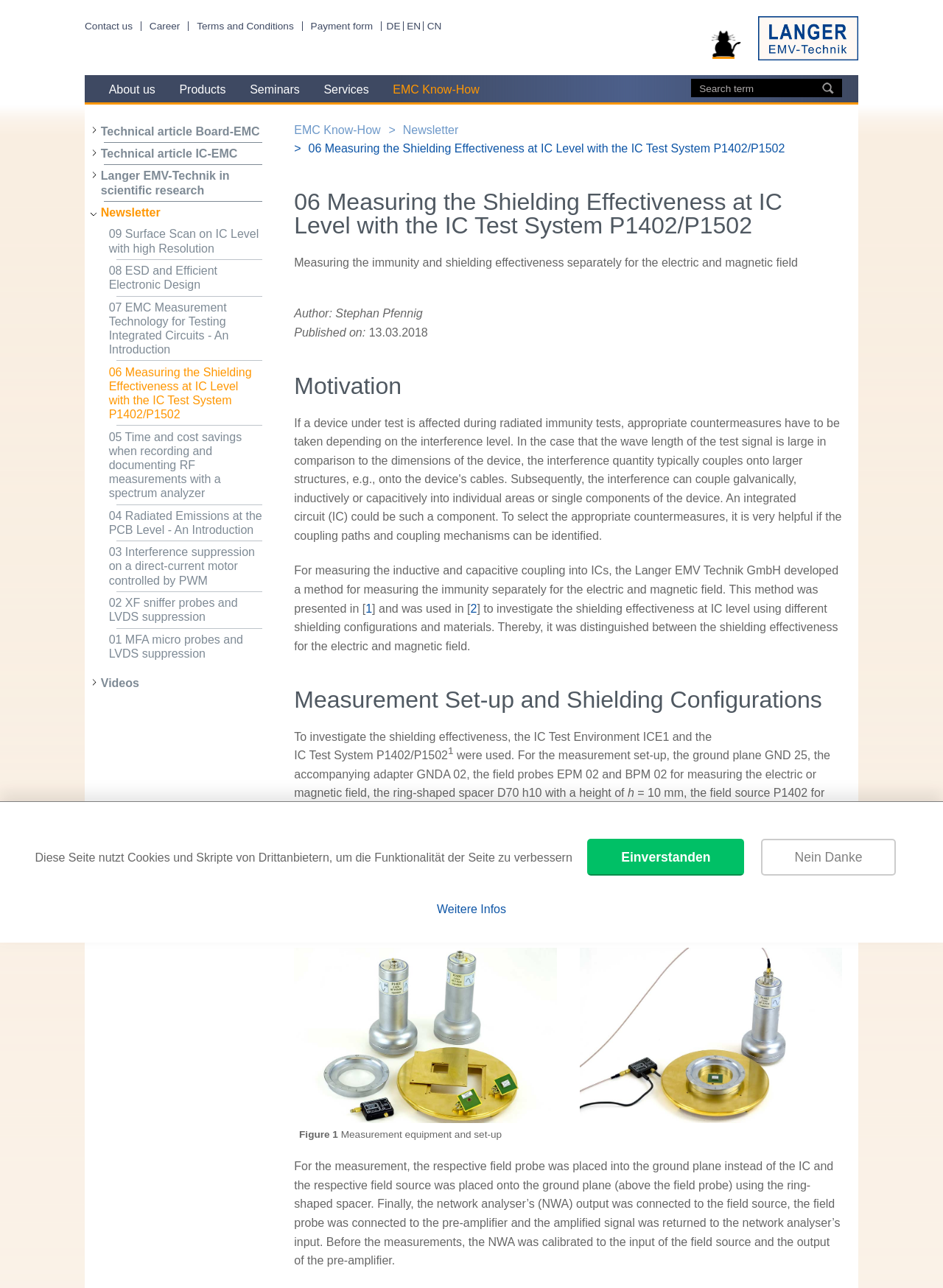Locate and provide the bounding box coordinates for the HTML element that matches this description: "Langer EMV-Technik in scientific research".

[0.107, 0.128, 0.278, 0.156]